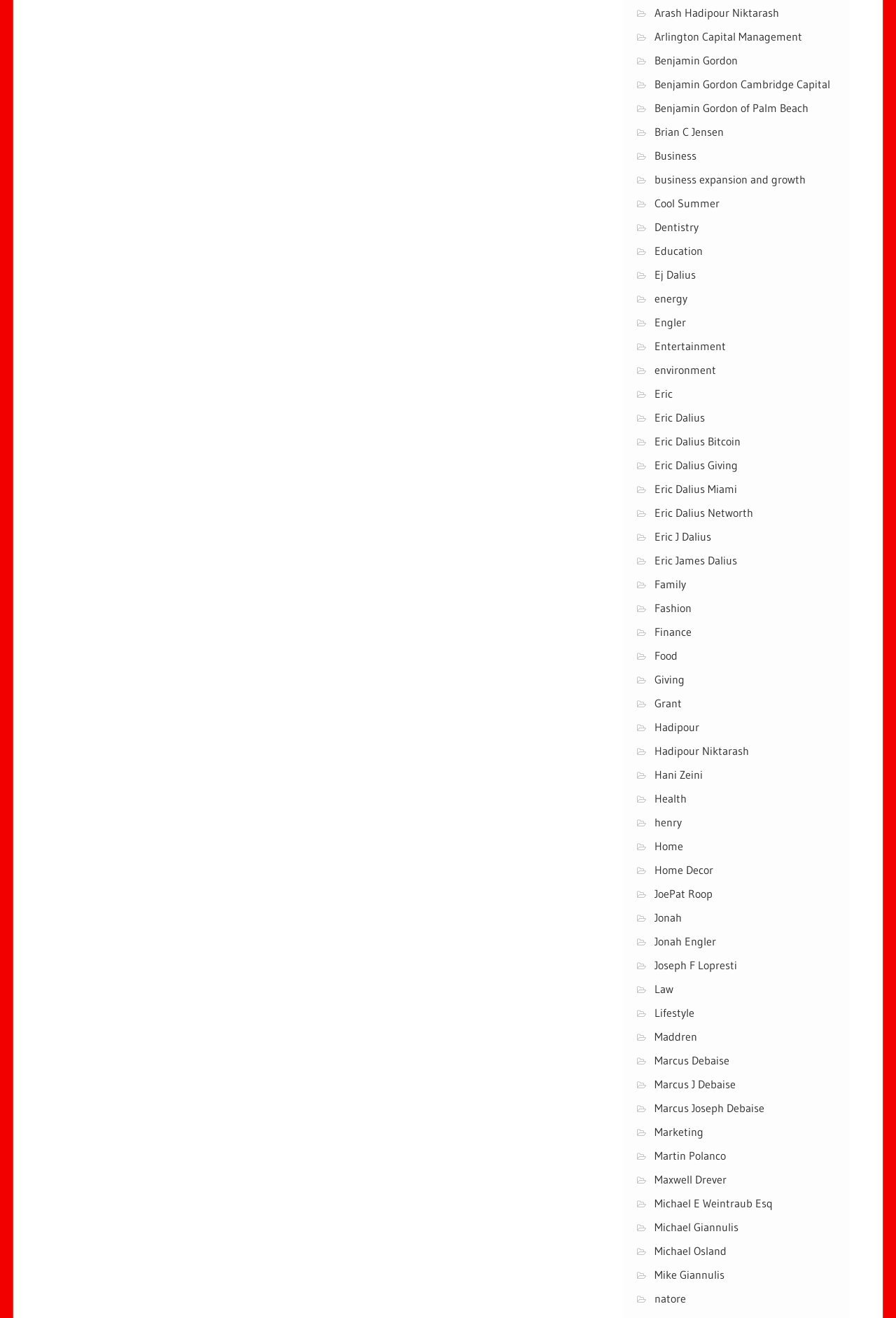What is the category of 'Marcus Joseph Debaise'?
Using the image, respond with a single word or phrase.

Law